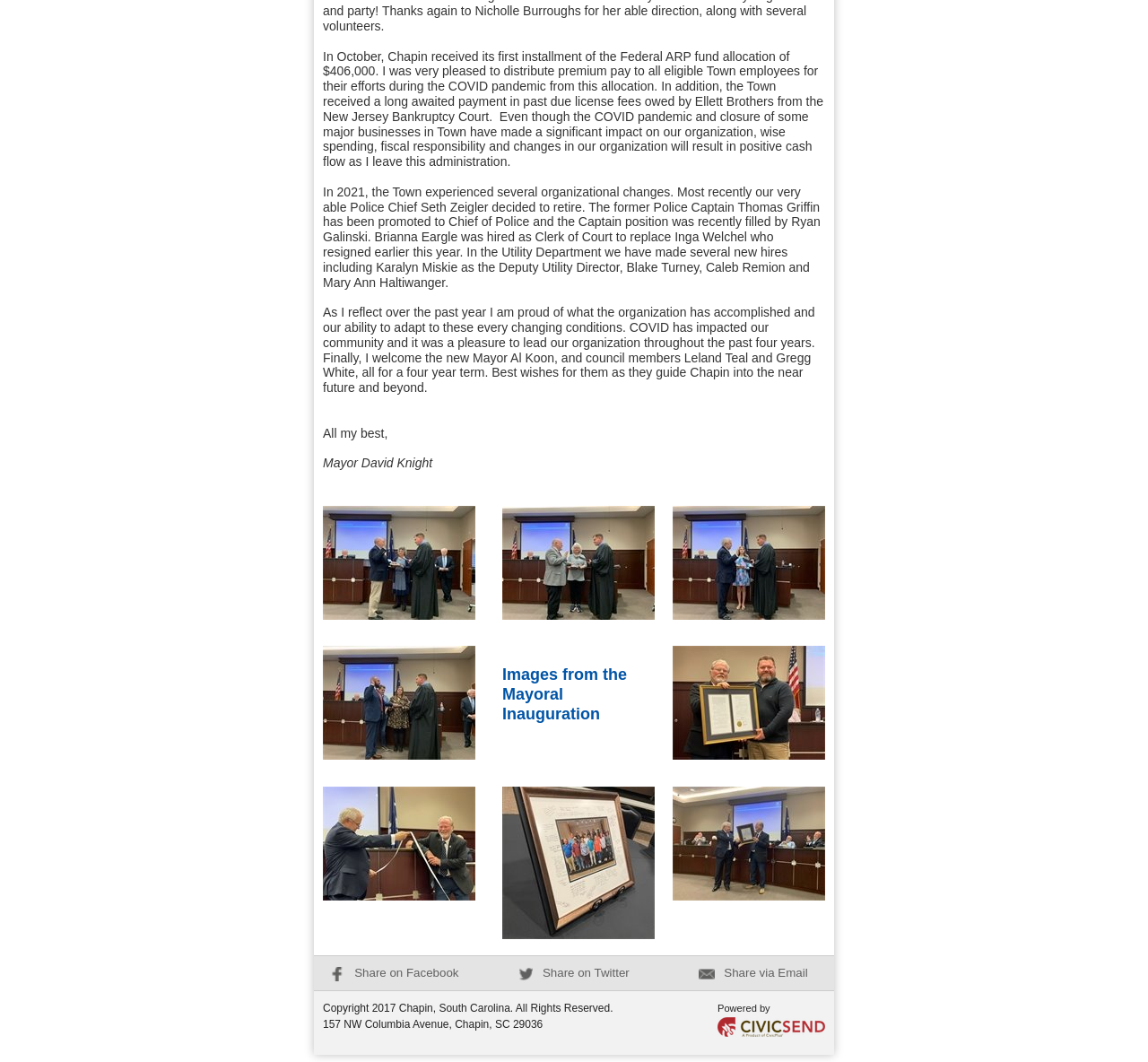Using the provided element description, identify the bounding box coordinates as (top-left x, top-left y, bottom-right x, bottom-right y). Ensure all values are between 0 and 1. Description: Share on Twitter

[0.452, 0.909, 0.548, 0.922]